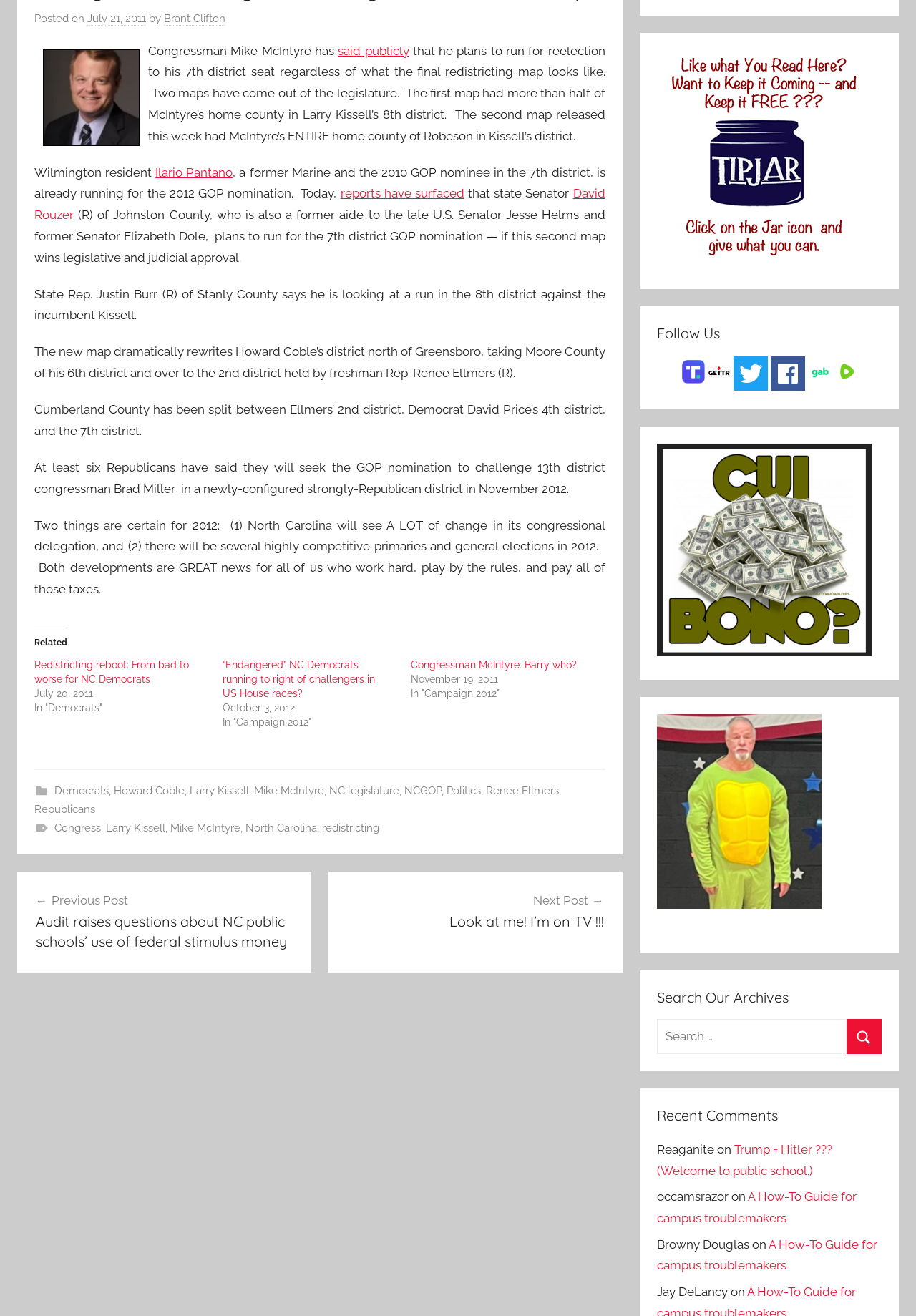Identify the bounding box of the UI element described as follows: "Larry Kissell". Provide the coordinates as four float numbers in the range of 0 to 1 [left, top, right, bottom].

[0.115, 0.624, 0.18, 0.634]